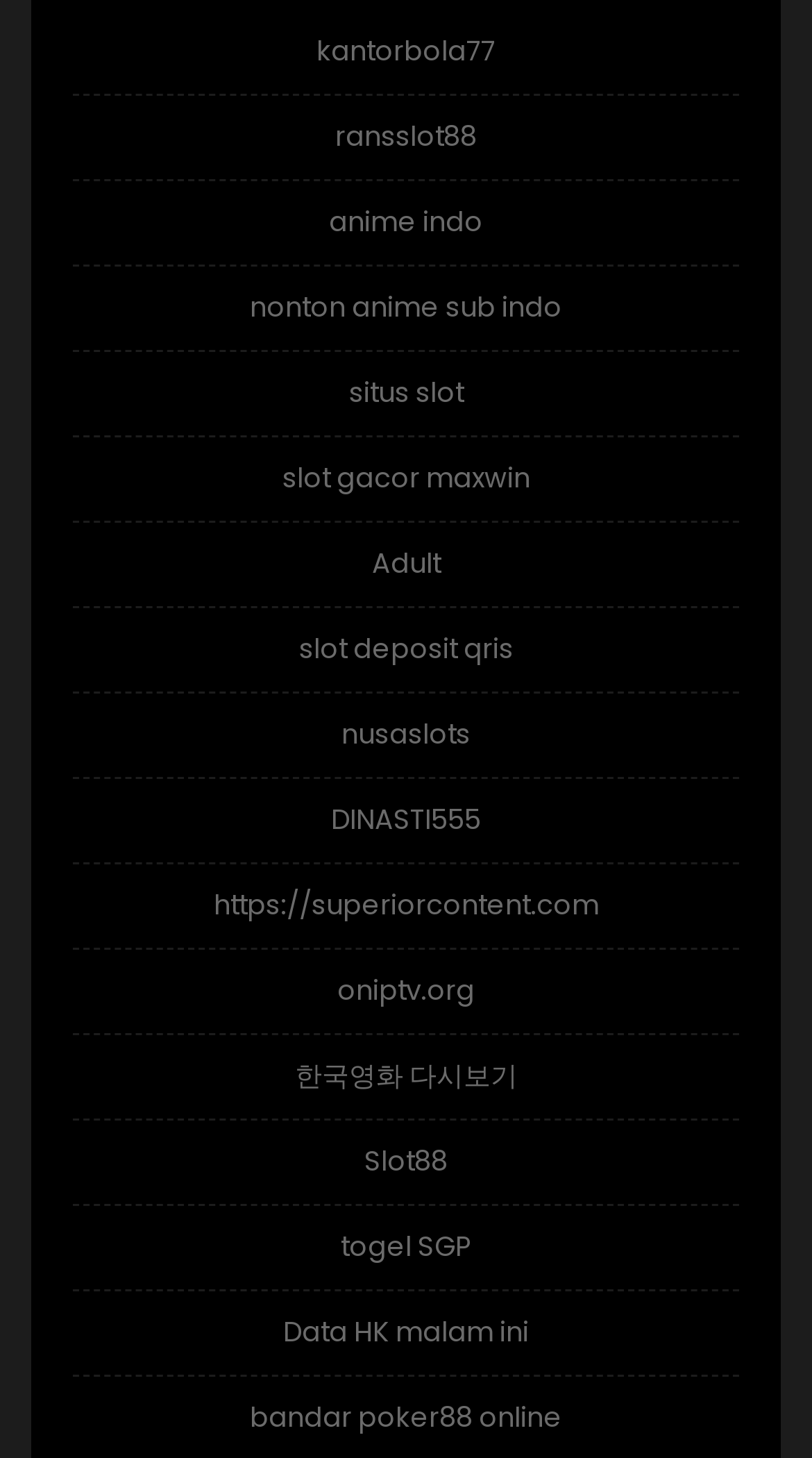Locate the bounding box coordinates of the element that should be clicked to execute the following instruction: "go to anime indo page".

[0.405, 0.139, 0.595, 0.166]